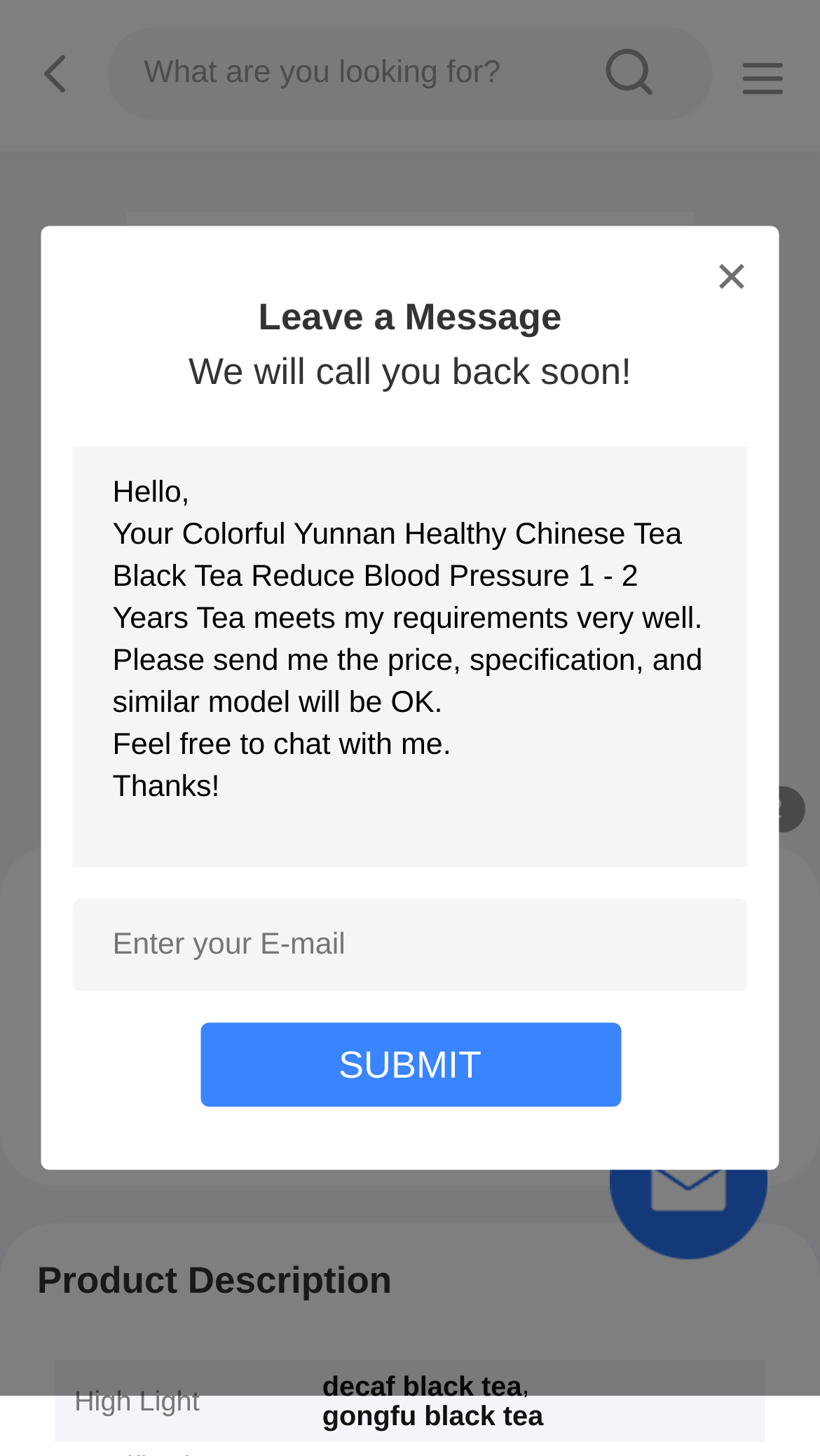Using the description "aria-label="Close"", locate and provide the bounding box of the UI element.

None